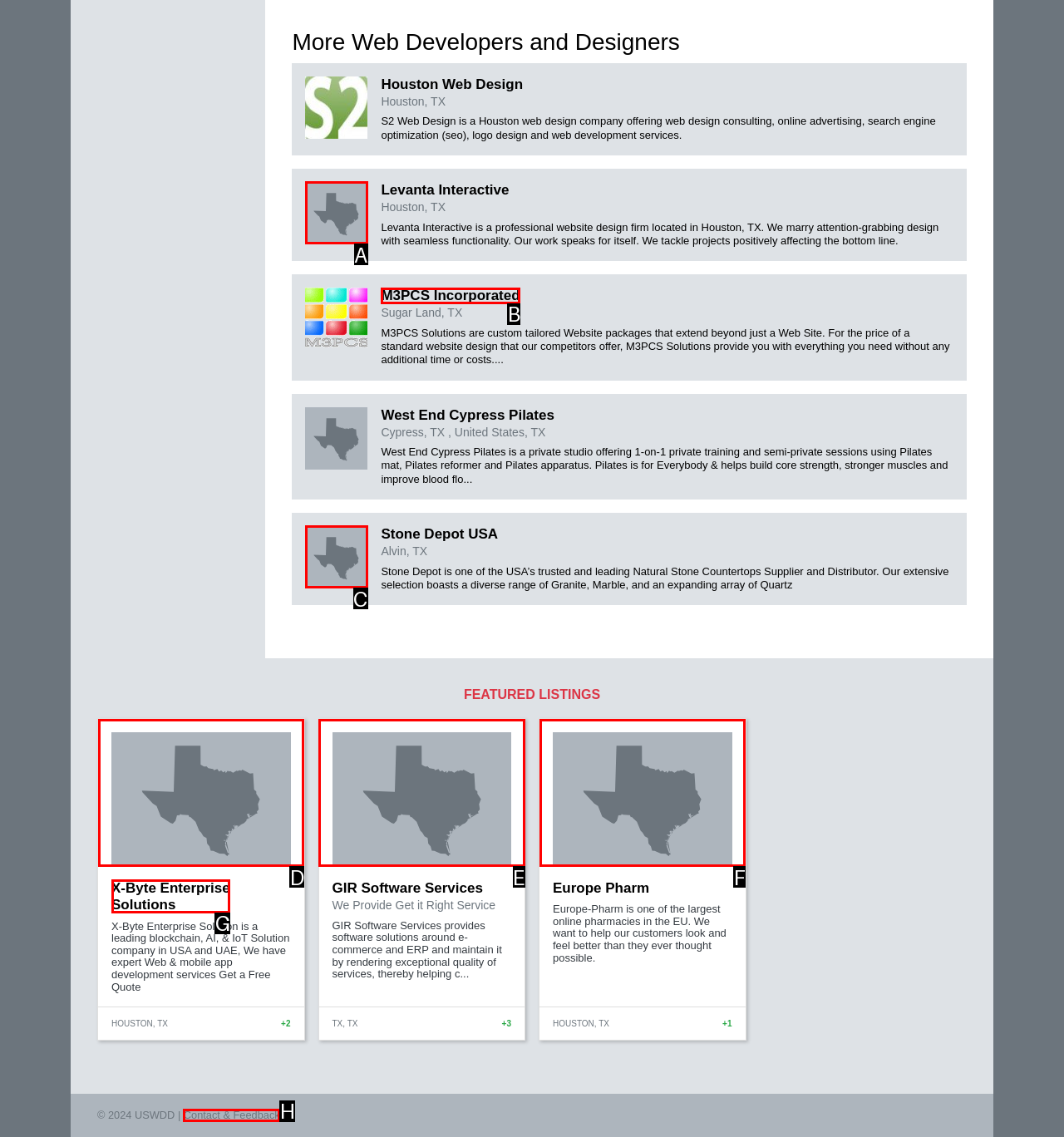Select the HTML element that matches the description: Contact & Feedback
Respond with the letter of the correct choice from the given options directly.

H